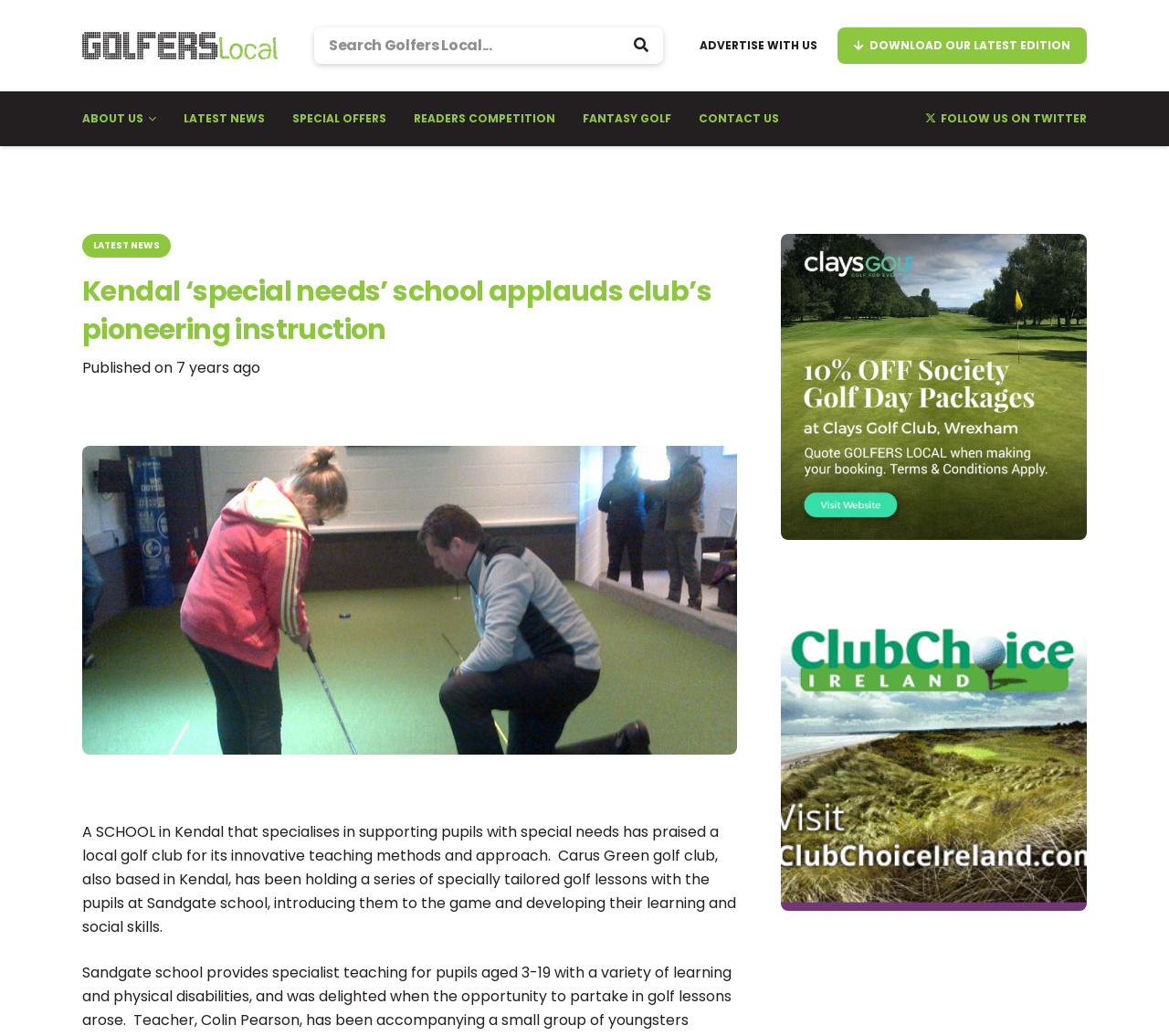Please answer the following question using a single word or phrase: 
What is the purpose of the golf lessons mentioned in the article?

Developing learning and social skills